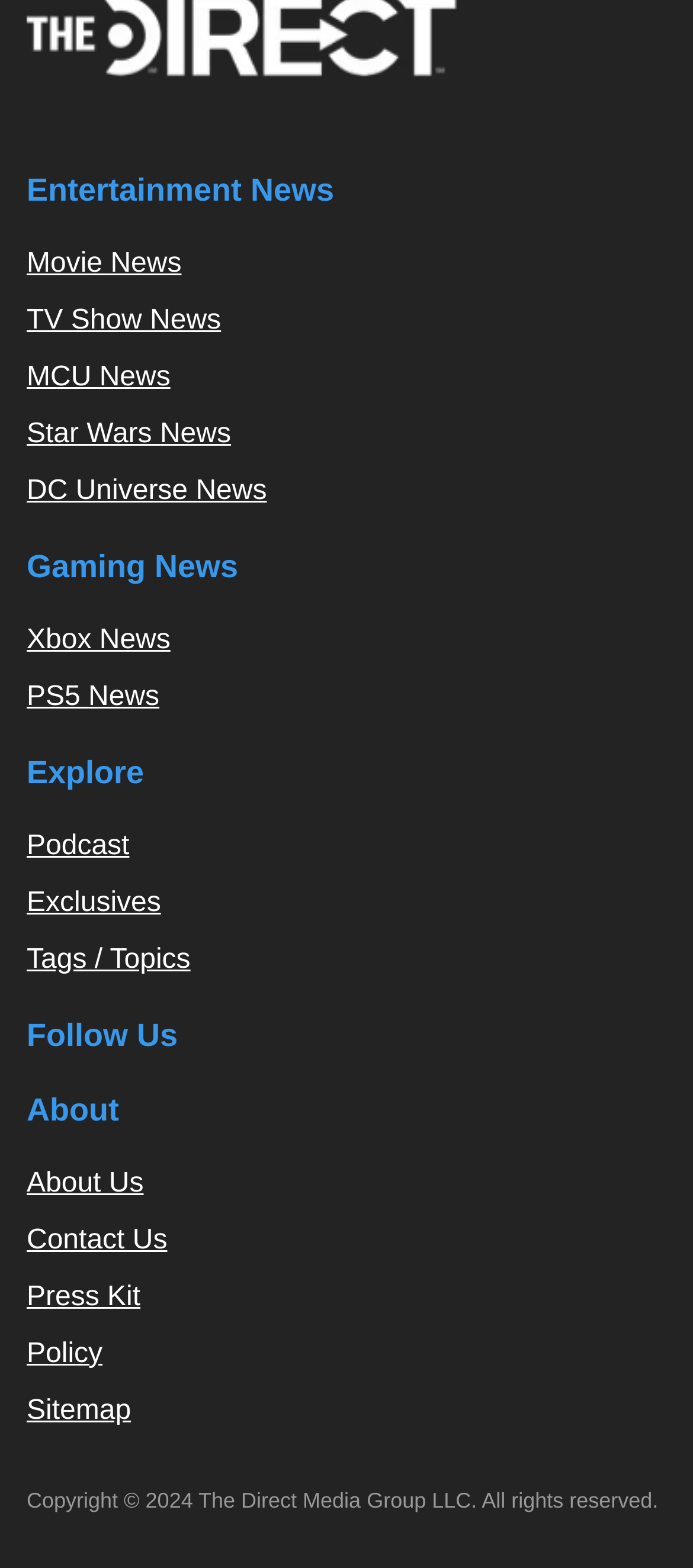Extract the bounding box of the UI element described as: "Podcast".

[0.038, 0.53, 0.187, 0.549]